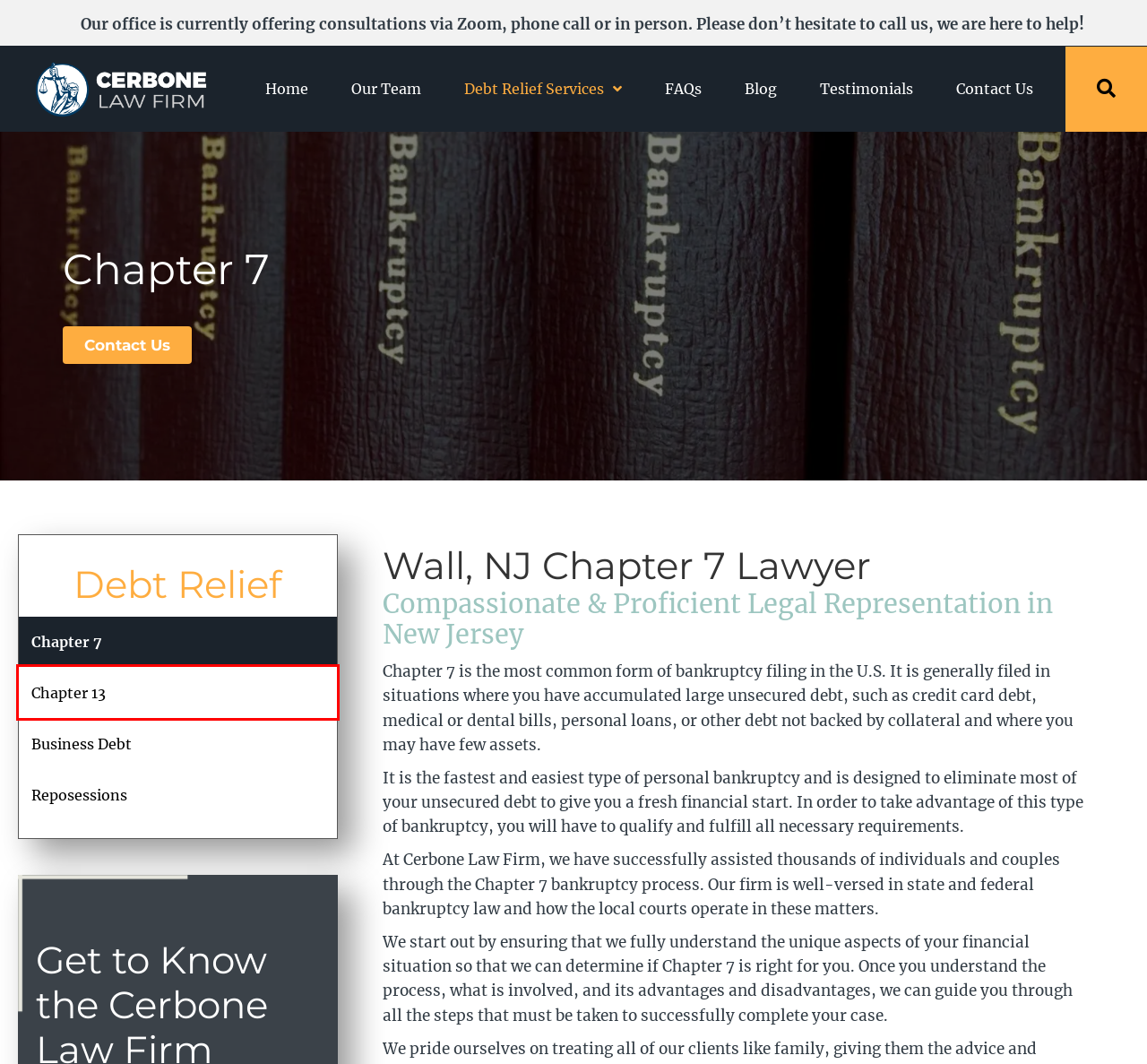Given a webpage screenshot with a red bounding box around a particular element, identify the best description of the new webpage that will appear after clicking on the element inside the red bounding box. Here are the candidates:
A. Trusted Debt Relief in Monmouth & Ocean County - Cerbone Law Firm
B. Client Testimonials - Cerbone Law Firm
C. Debt Relief FAQs - Cerbone Law Firm
D. Chapter 13 Bankruptcy - Cerbone Law Firm
E. Our Team - Experienced Cerbone Law Firm Team
F. Contact for Expert Debt Relief Assistance - Cerbone Law Firm
G. Blog - Cerbone Law Firm Legal Tips
H. Debt Relief Services - Cerbone Law Firm

D